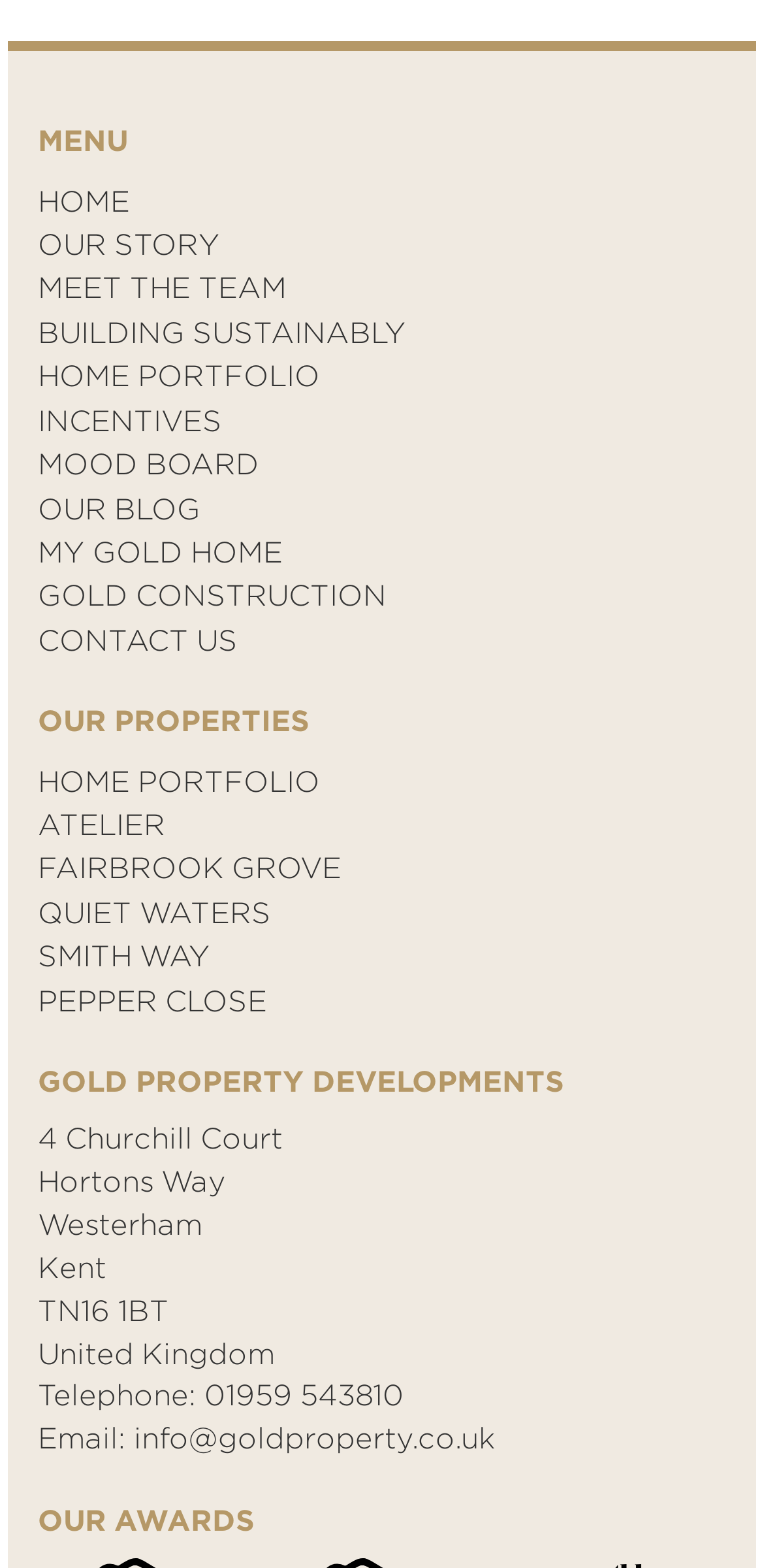Find the bounding box coordinates of the element you need to click on to perform this action: 'View OUR STORY'. The coordinates should be represented by four float values between 0 and 1, in the format [left, top, right, bottom].

[0.05, 0.143, 0.95, 0.171]